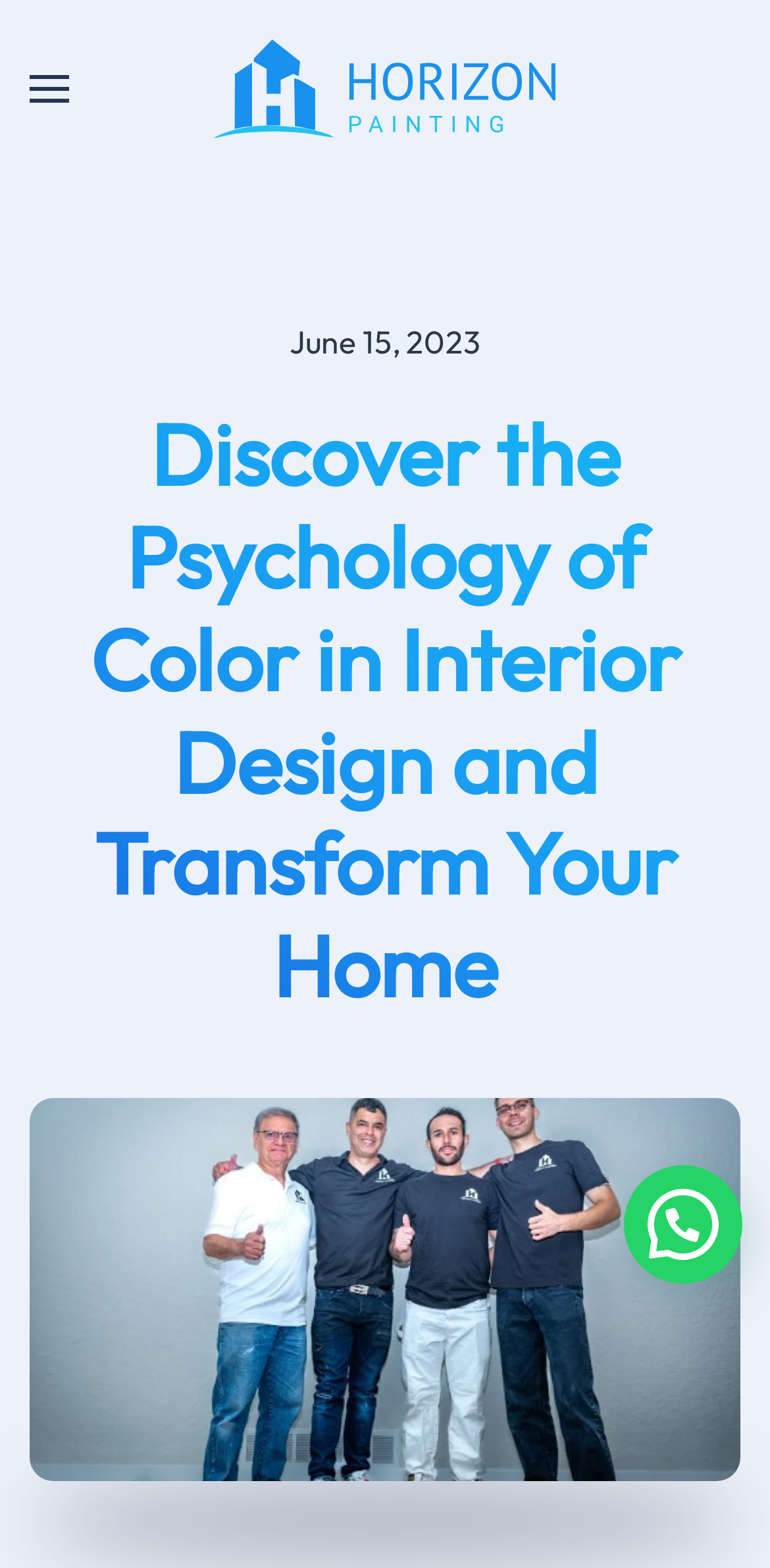What is the name of the company logo?
Look at the screenshot and provide an in-depth answer.

I found the company logo by looking at the image element with coordinates [0.278, 0.025, 0.722, 0.088] which has a description 'Horizon Painting', indicating that it is the company logo.